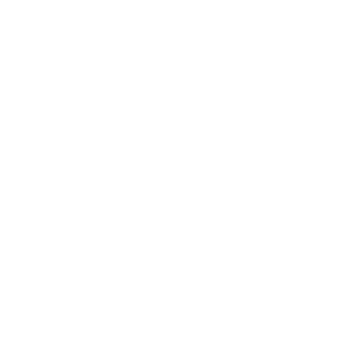Offer a detailed caption for the image presented.

This image features the "Mini Air Cushion Machine," a highly efficient and portable device ideal for small factories. Known for its compact design, it weighs just 6.5 kgs and boasts impressive operational speeds of up to 18 meters per minute. The machine is engineered for reliability, exhibiting a low failure rate and superior heat sealing capabilities, ensuring consistent quality in manufacturing processes. With its user-friendly features, the Xuan Wang XWpack002 stands out as a cost-effective solution for various packaging needs. Perfect for businesses seeking efficient and reliable packaging solutions, this machine offers a blend of performance and portability that is hard to beat. Don't miss your chance to enhance your packaging operations—consider the Xuan Wang XWpack002 today!